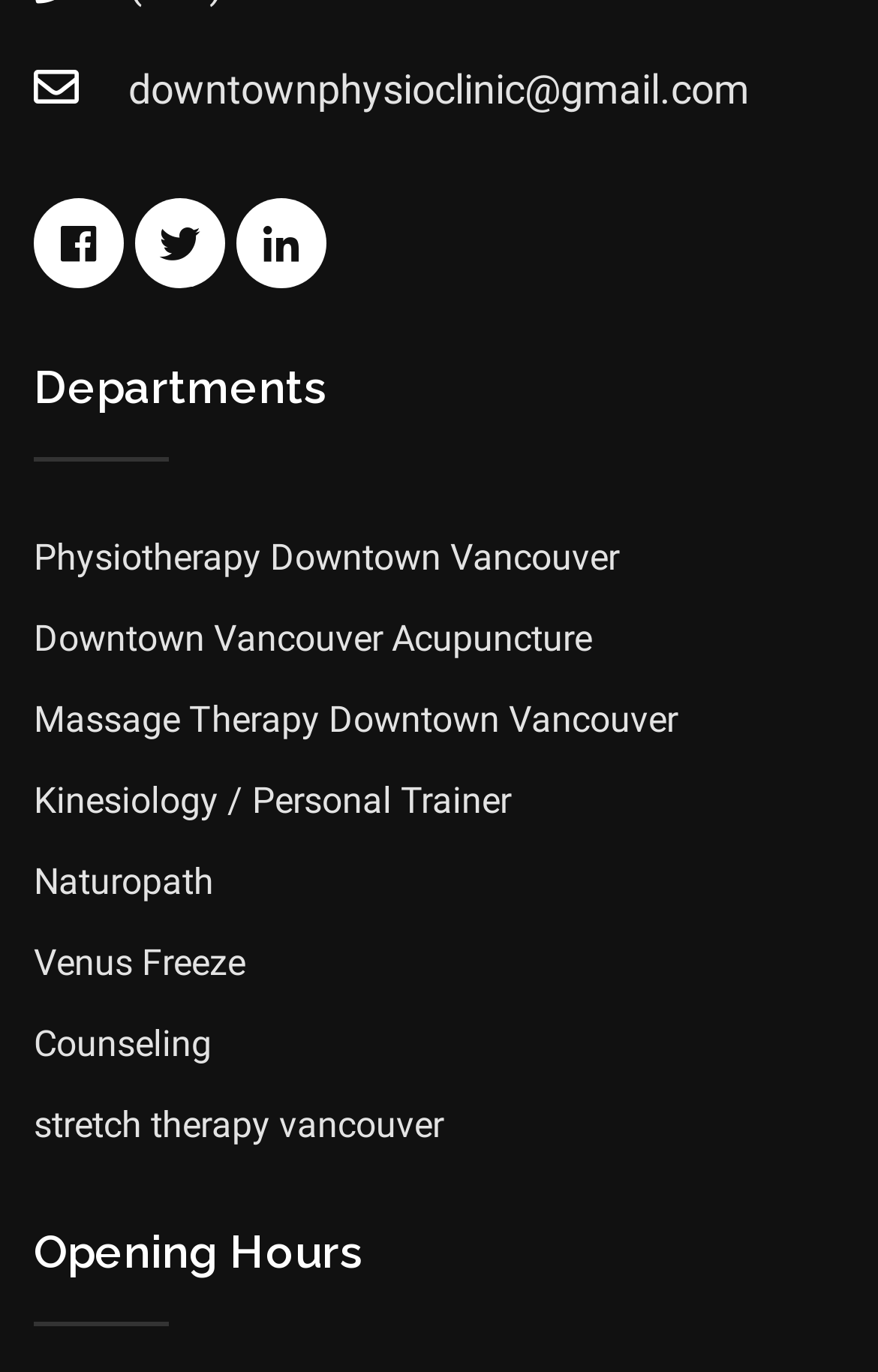Answer the following inquiry with a single word or phrase:
What is the section below the departments?

Opening Hours